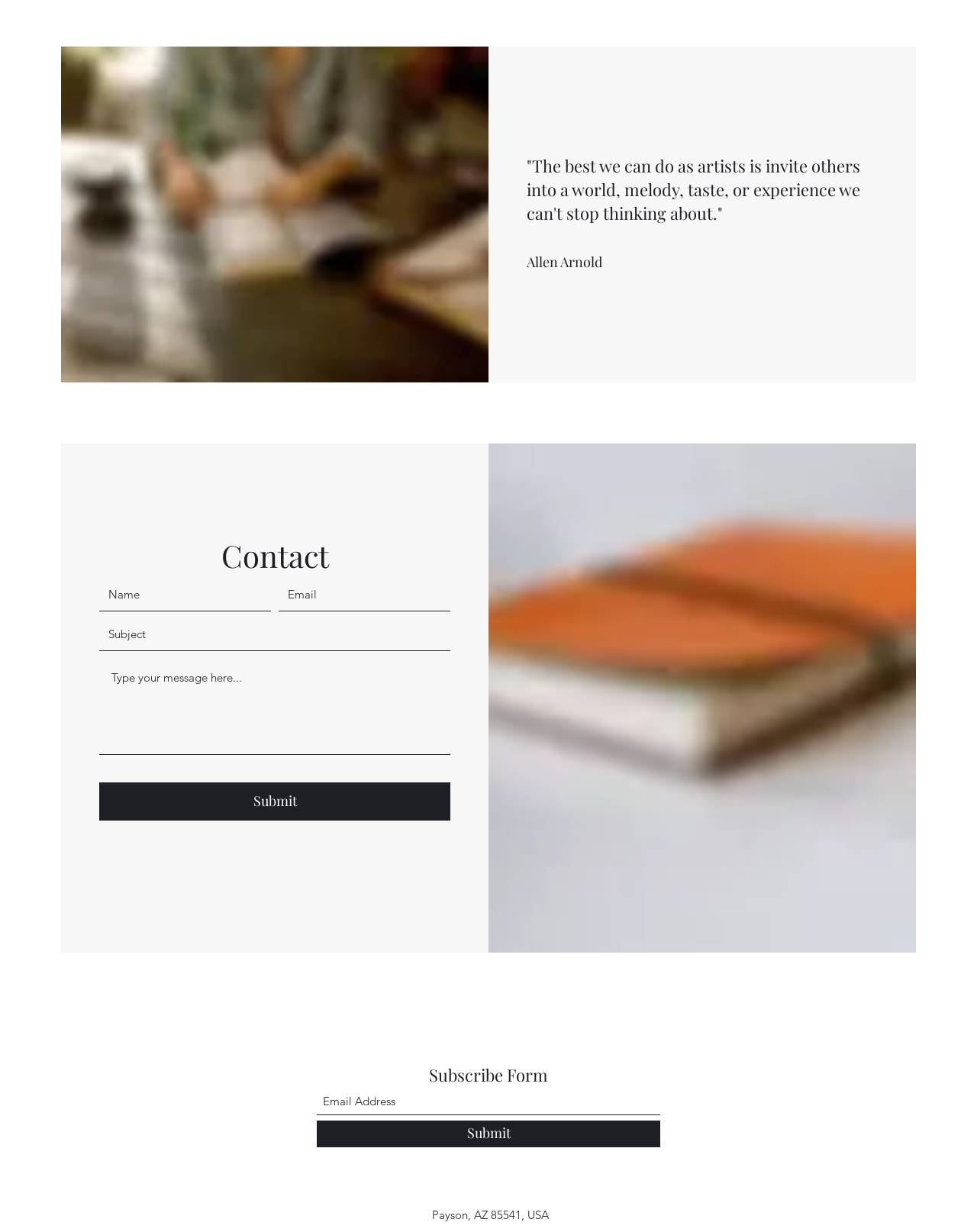Answer with a single word or phrase: 
What is the author's name?

Allen Arnold